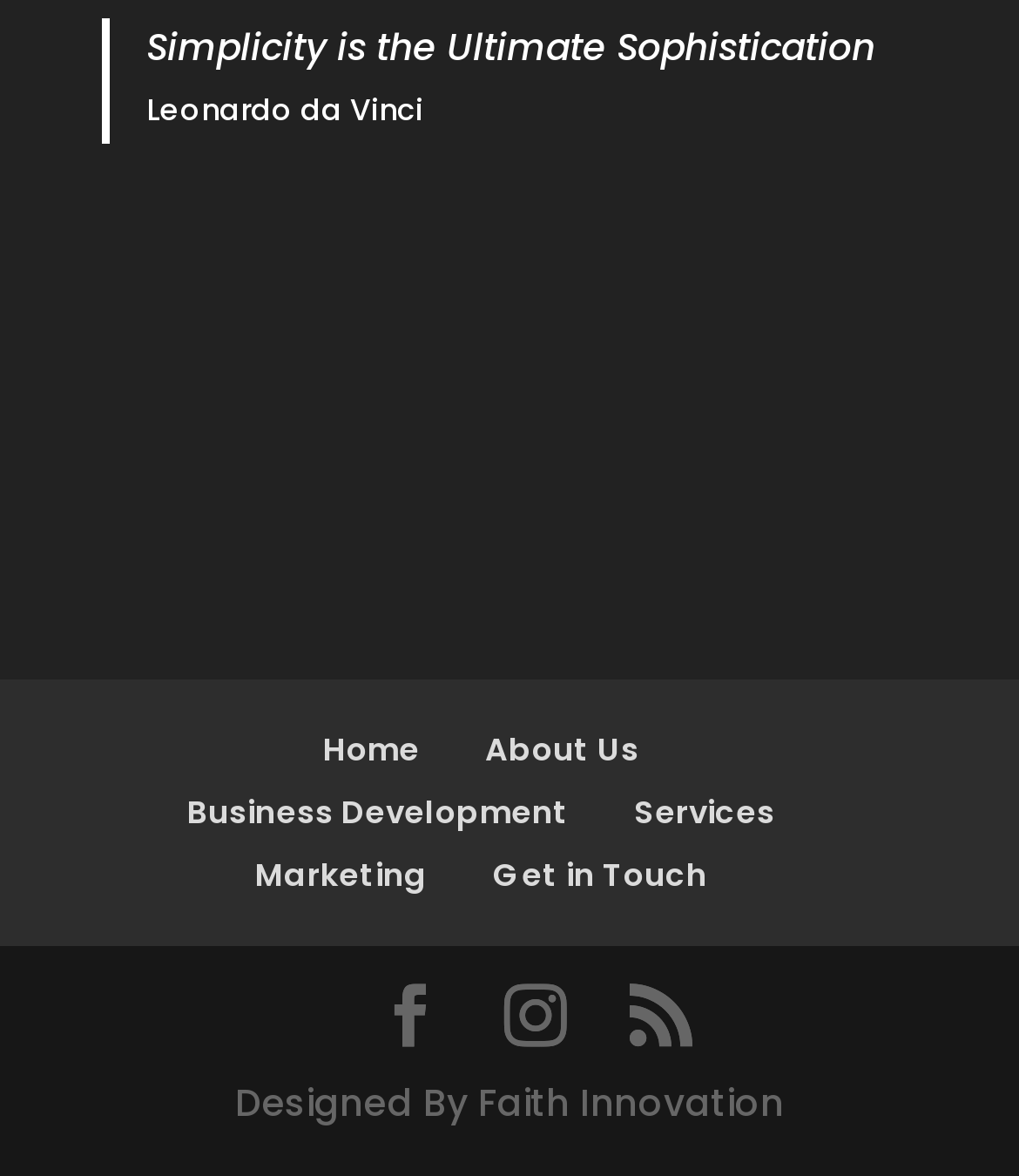Determine the bounding box coordinates of the UI element that matches the following description: "RSS". The coordinates should be four float numbers between 0 and 1 in the format [left, top, right, bottom].

[0.618, 0.837, 0.679, 0.894]